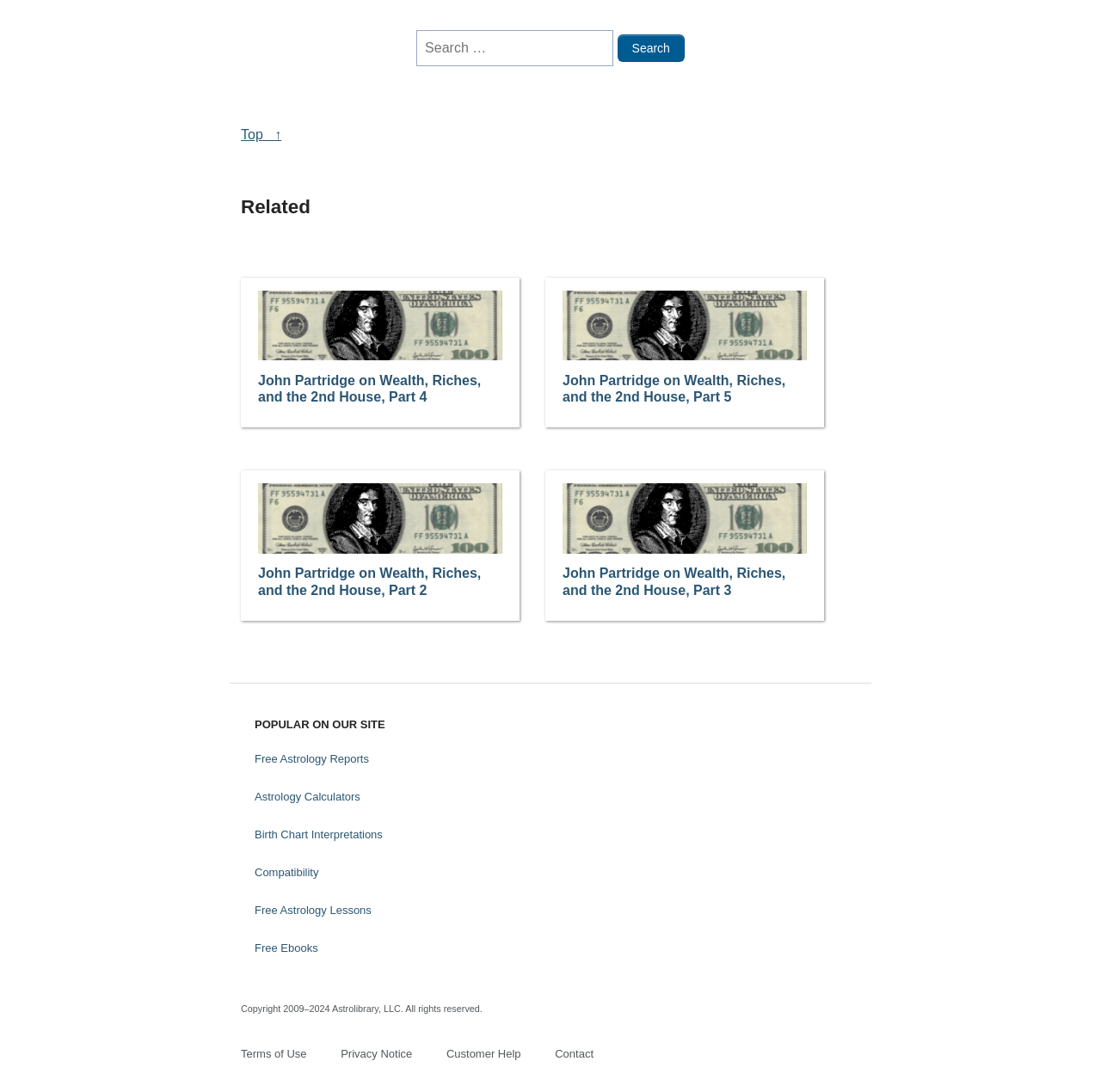Given the element description, predict the bounding box coordinates in the format (top-left x, top-left y, bottom-right x, bottom-right y). Make sure all values are between 0 and 1. Here is the element description: Free Astrology Lessons

[0.225, 0.821, 0.344, 0.846]